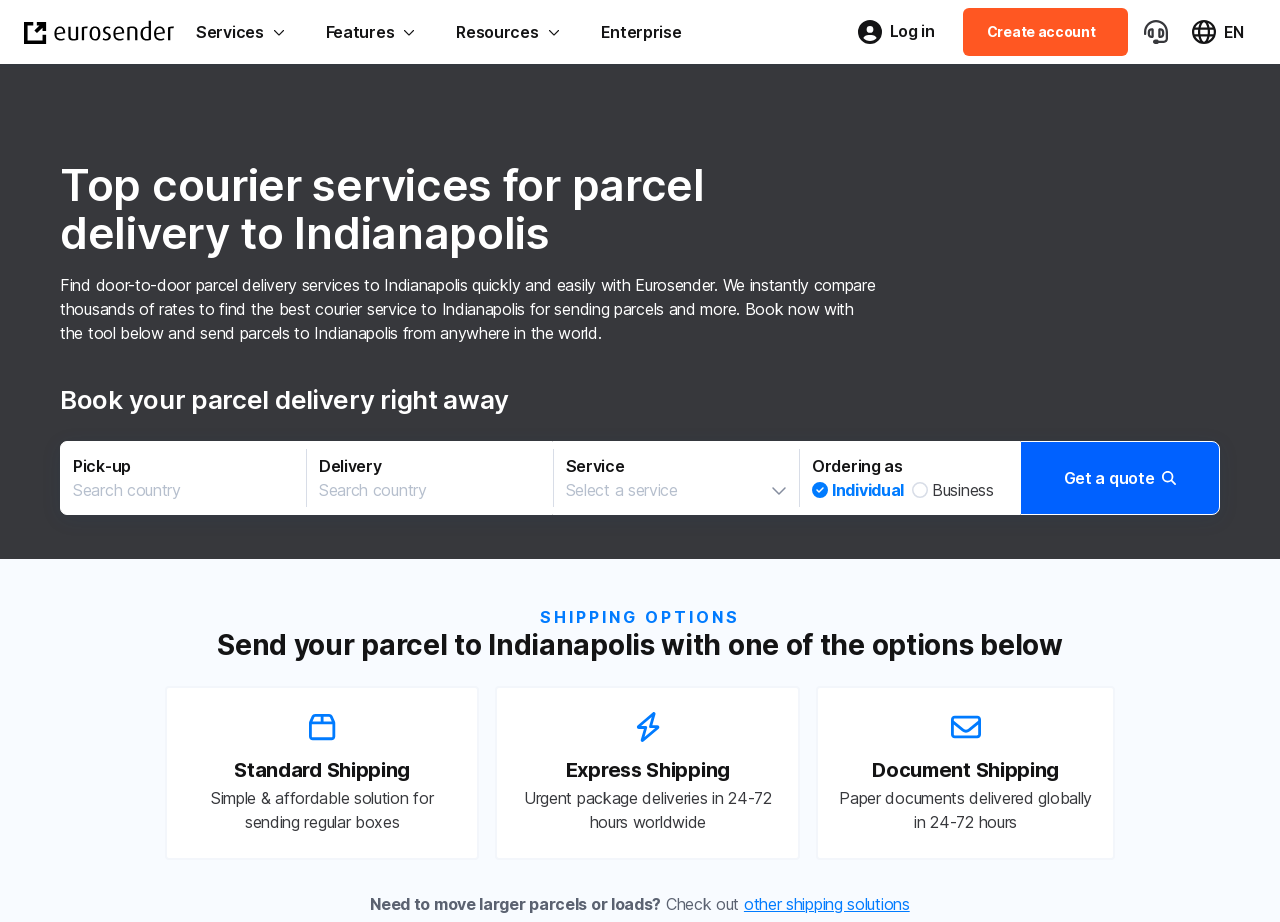Determine the bounding box coordinates of the clickable area required to perform the following instruction: "Navigate to home". The coordinates should be represented as four float numbers between 0 and 1: [left, top, right, bottom].

[0.019, 0.022, 0.136, 0.048]